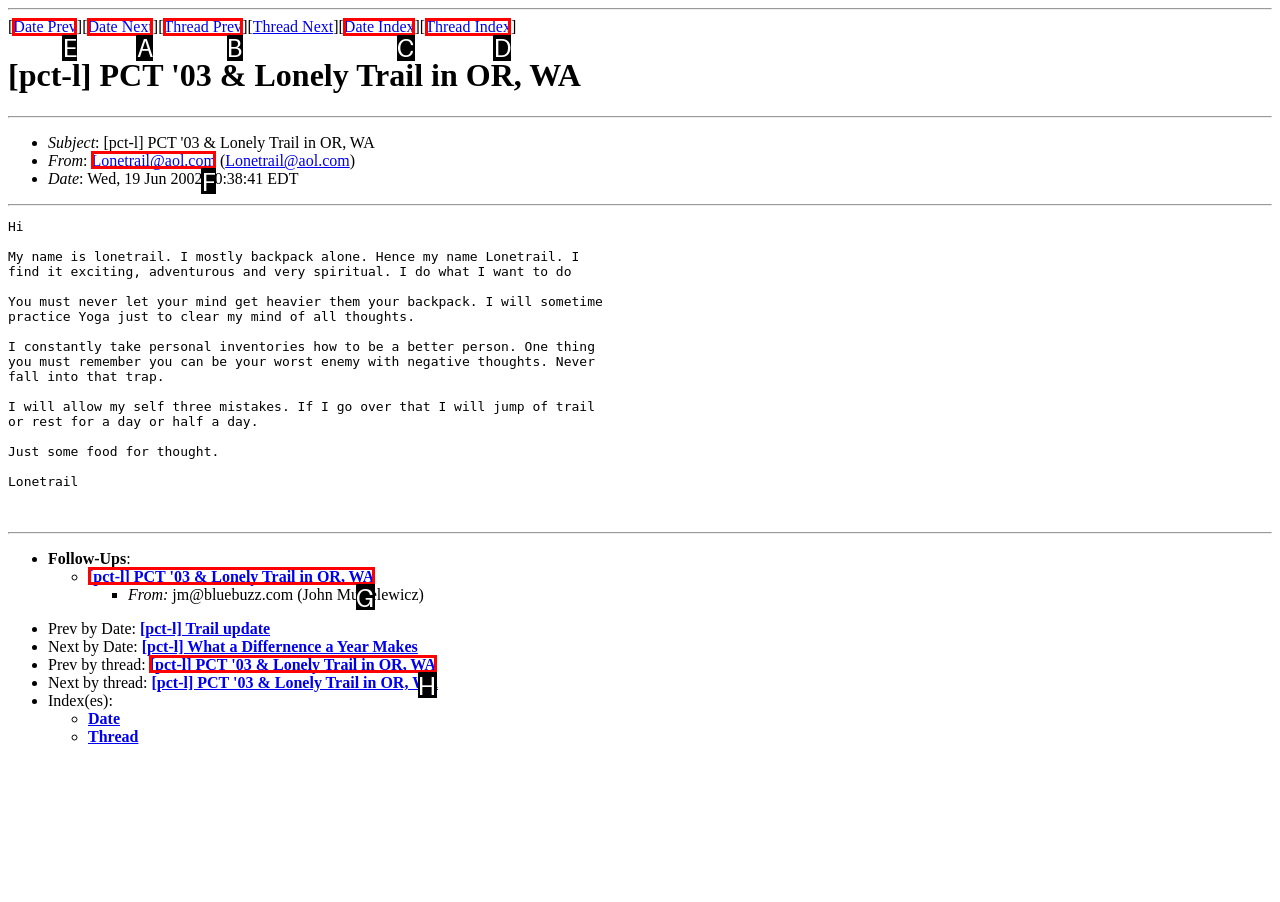From the given choices, which option should you click to complete this task: Go to previous date? Answer with the letter of the correct option.

E